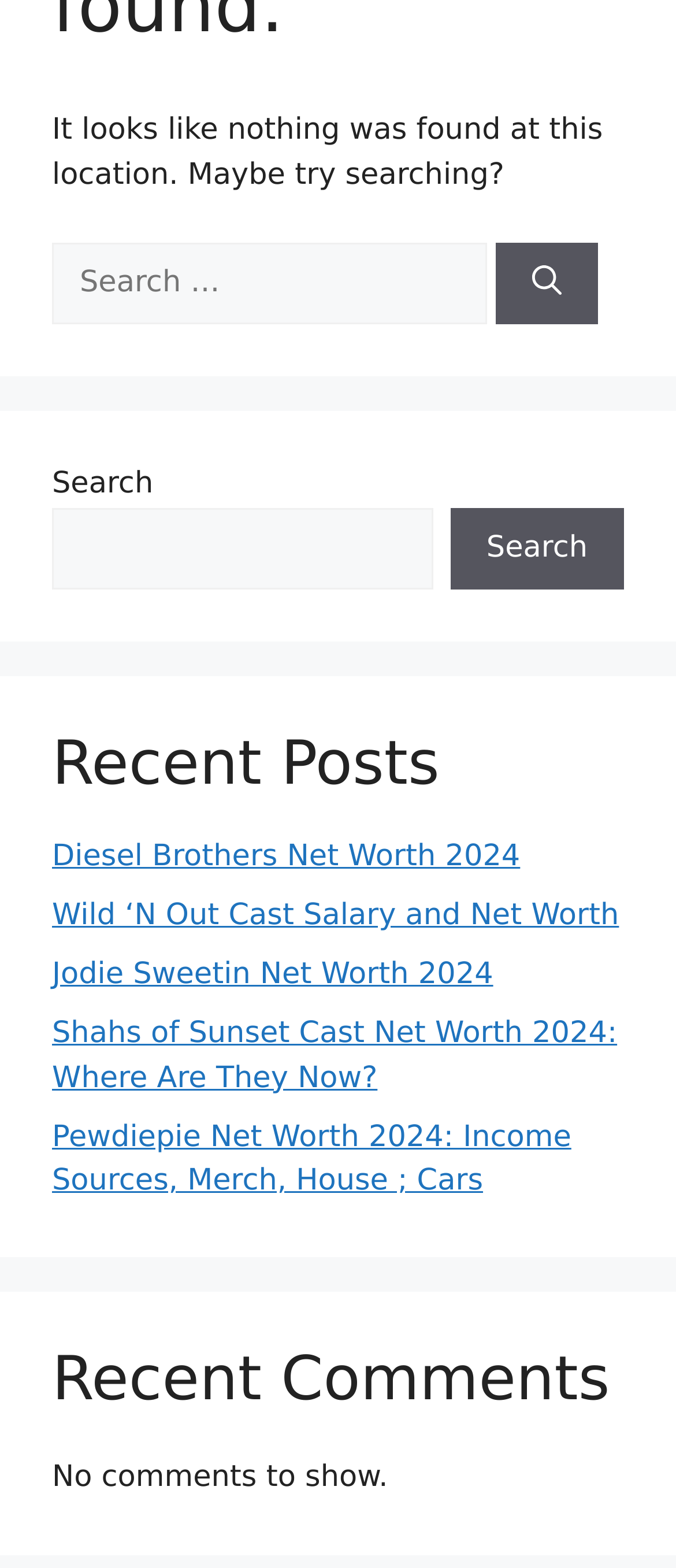Extract the bounding box for the UI element that matches this description: "Search".

[0.666, 0.324, 0.923, 0.376]